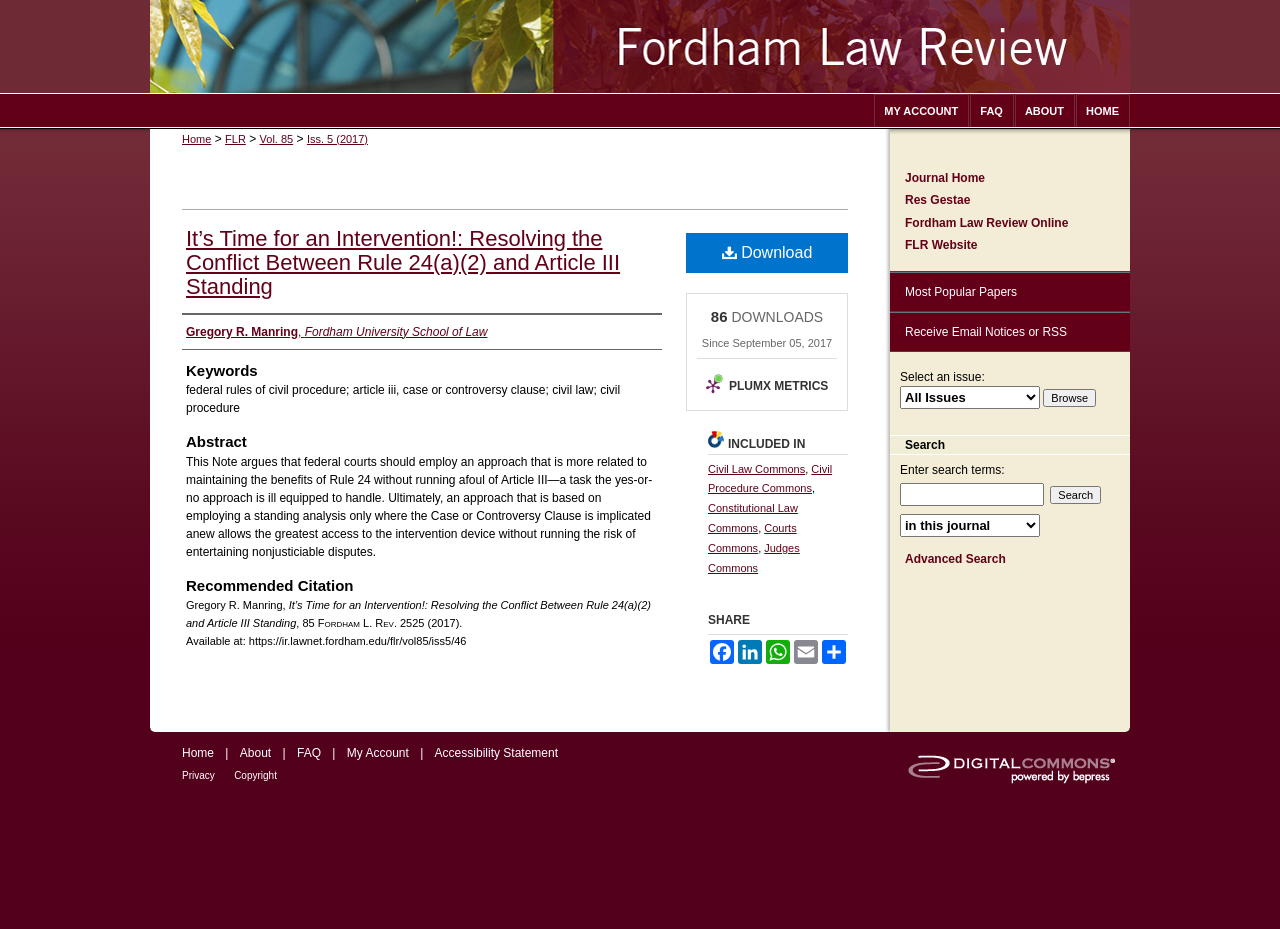Locate the bounding box coordinates of the clickable area to execute the instruction: "Search for a specific term". Provide the coordinates as four float numbers between 0 and 1, represented as [left, top, right, bottom].

[0.703, 0.519, 0.816, 0.544]